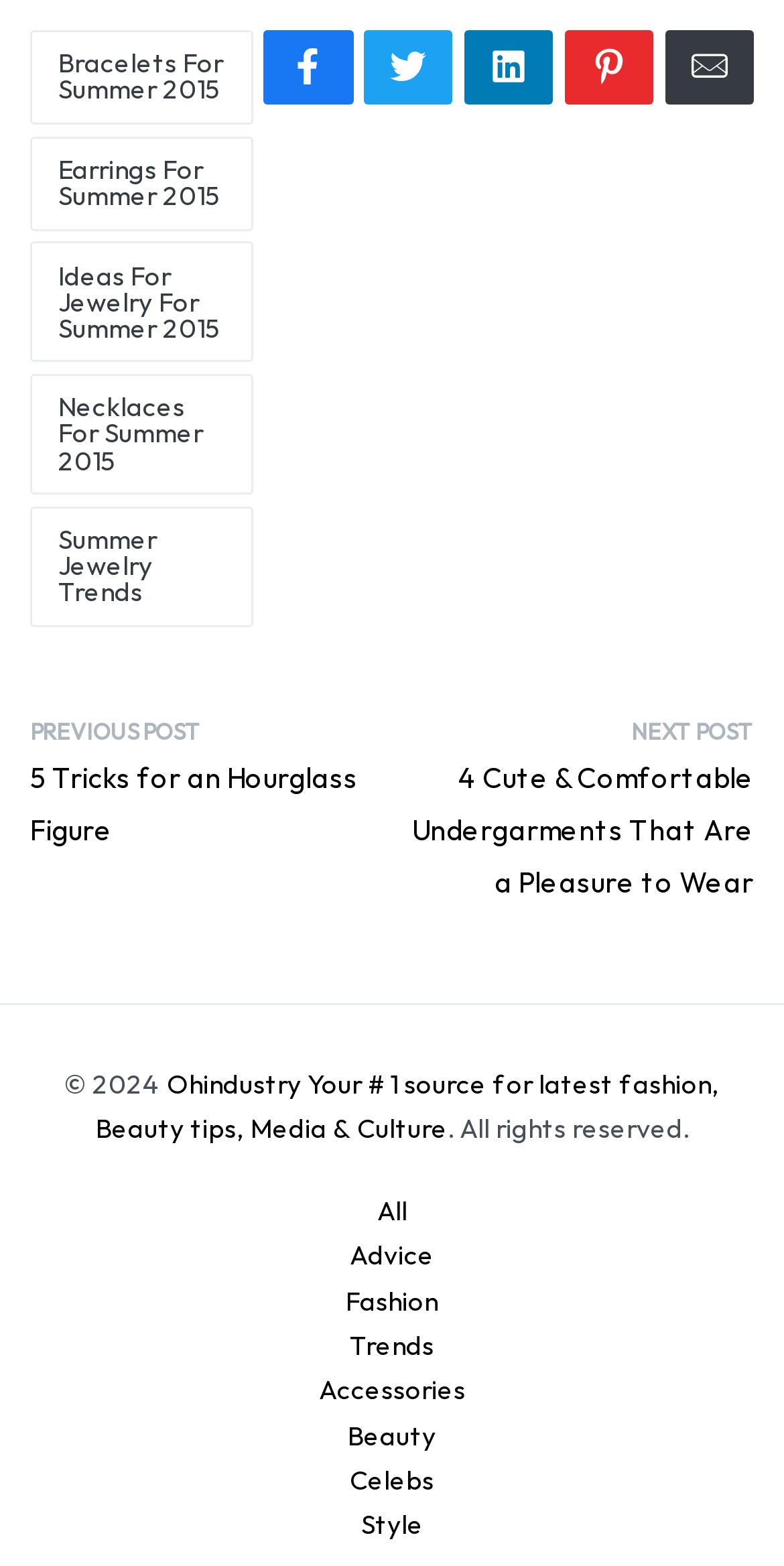Identify the bounding box coordinates for the element you need to click to achieve the following task: "Click on 'Bracelets For Summer 2015'". The coordinates must be four float values ranging from 0 to 1, formatted as [left, top, right, bottom].

[0.038, 0.019, 0.322, 0.079]